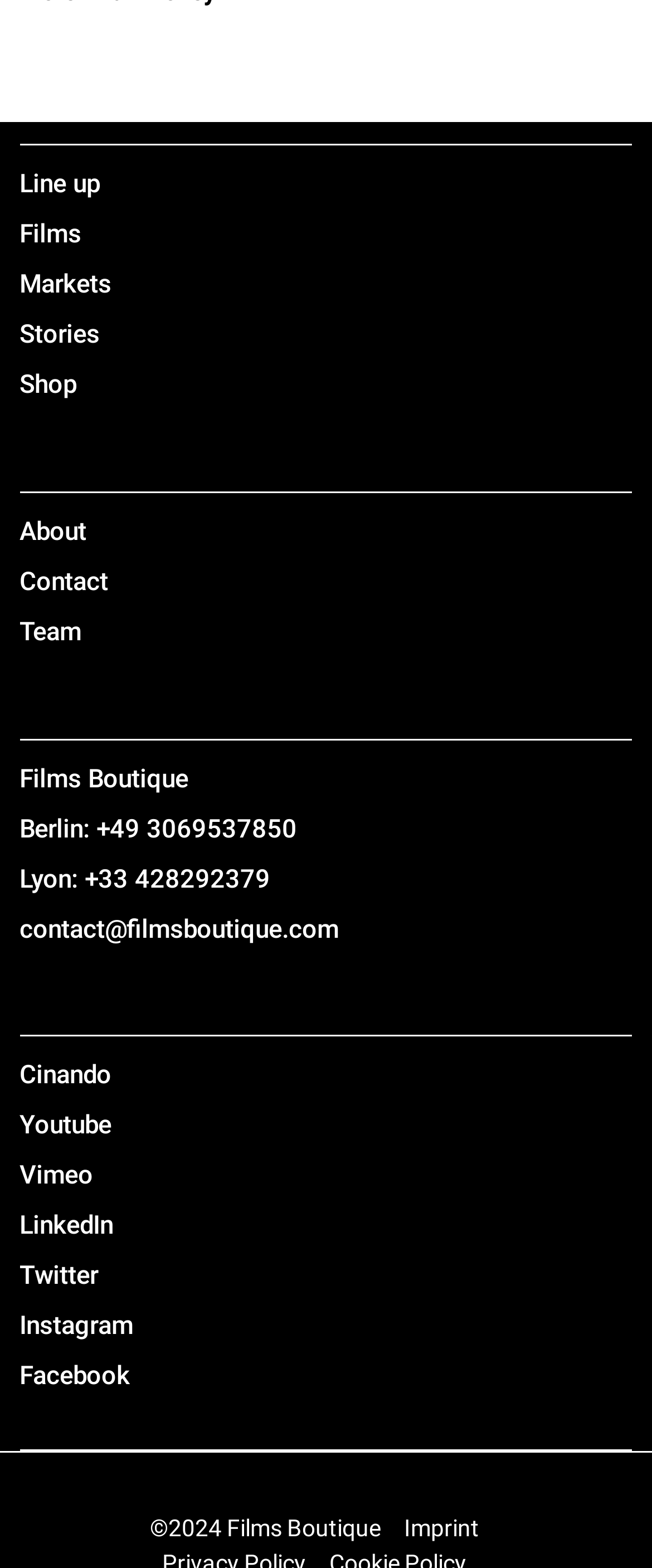Pinpoint the bounding box coordinates of the clickable element to carry out the following instruction: "Click on 'Line up'."

[0.03, 0.108, 0.153, 0.127]